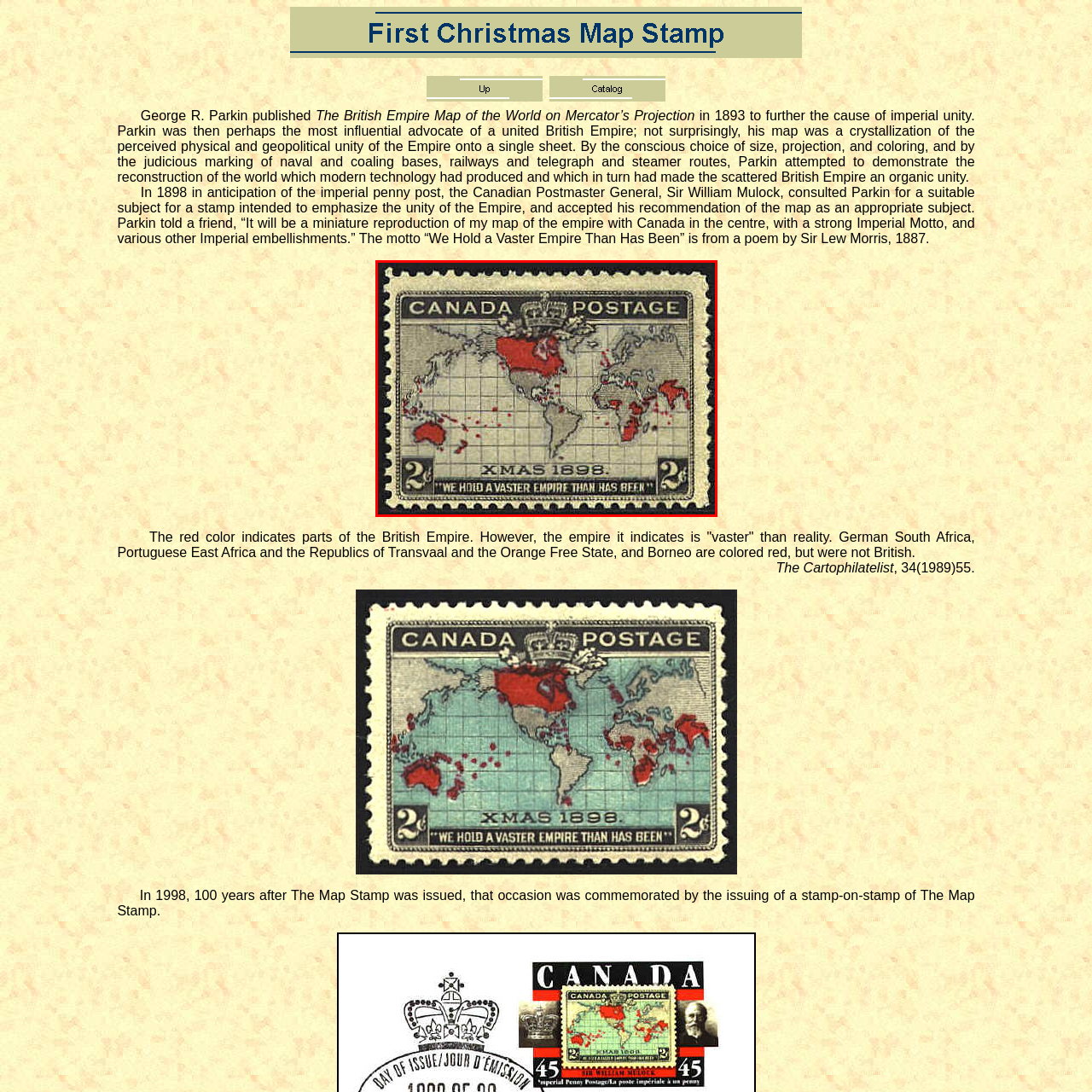Explain what is happening in the image inside the red outline in great detail.

The image depicts a historical stamp issued by Canada in 1898, commonly referred to as the "Christmas Map Stamp." This unique postage stamp features a map of the world, with specific regions highlighted in red, illustrating Canada's territorial claims at the time. The top of the stamp is inscribed with "CANADA POSTAGE," and the bottom prominently displays "XMAS 1898" alongside the denomination of "2 Cents." Additionally, a notable phrase reads, "WE HOLD A VASTER EMPIRE THAN HAS BEEN," reflecting the imperial sentiment of that era. The intricate design and historical significance make this stamp a fascinating piece of philatelic history, commemorating both Christmas and Canada's global presence at the turn of the 20th century.